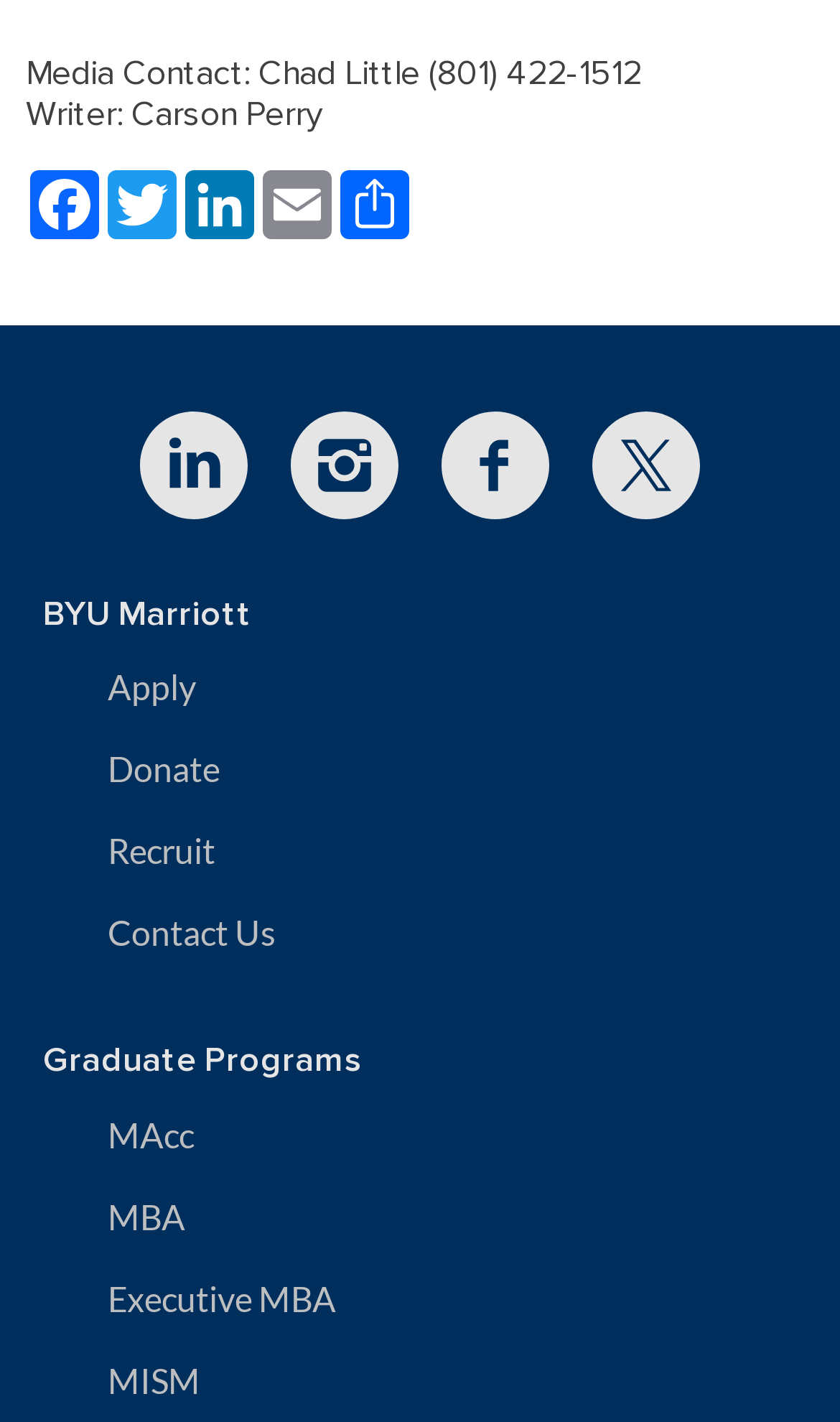Locate the bounding box coordinates of the area where you should click to accomplish the instruction: "Click on Apply".

[0.0, 0.455, 1.0, 0.513]